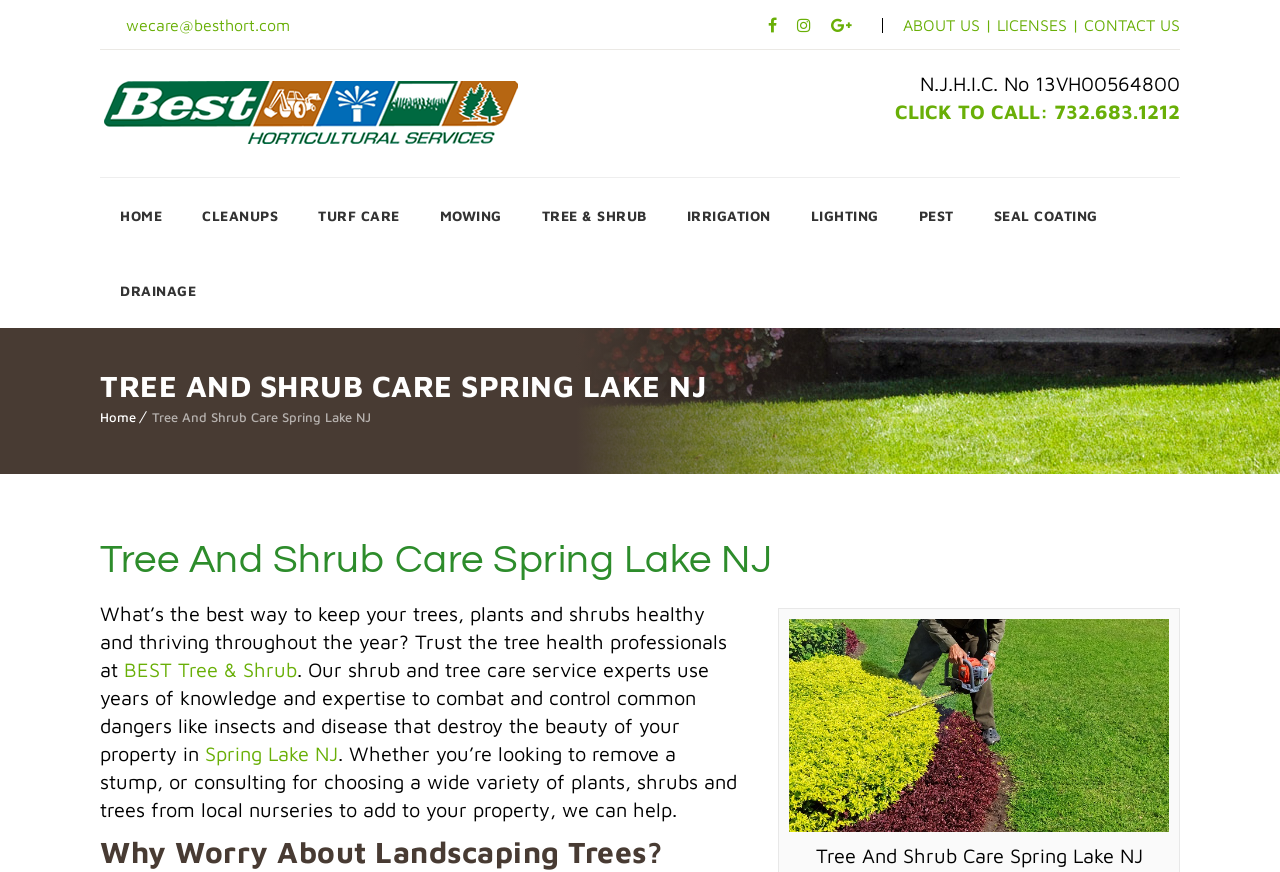Determine the bounding box coordinates for the clickable element to execute this instruction: "View the ABOUT US page". Provide the coordinates as four float numbers between 0 and 1, i.e., [left, top, right, bottom].

[0.705, 0.018, 0.775, 0.039]